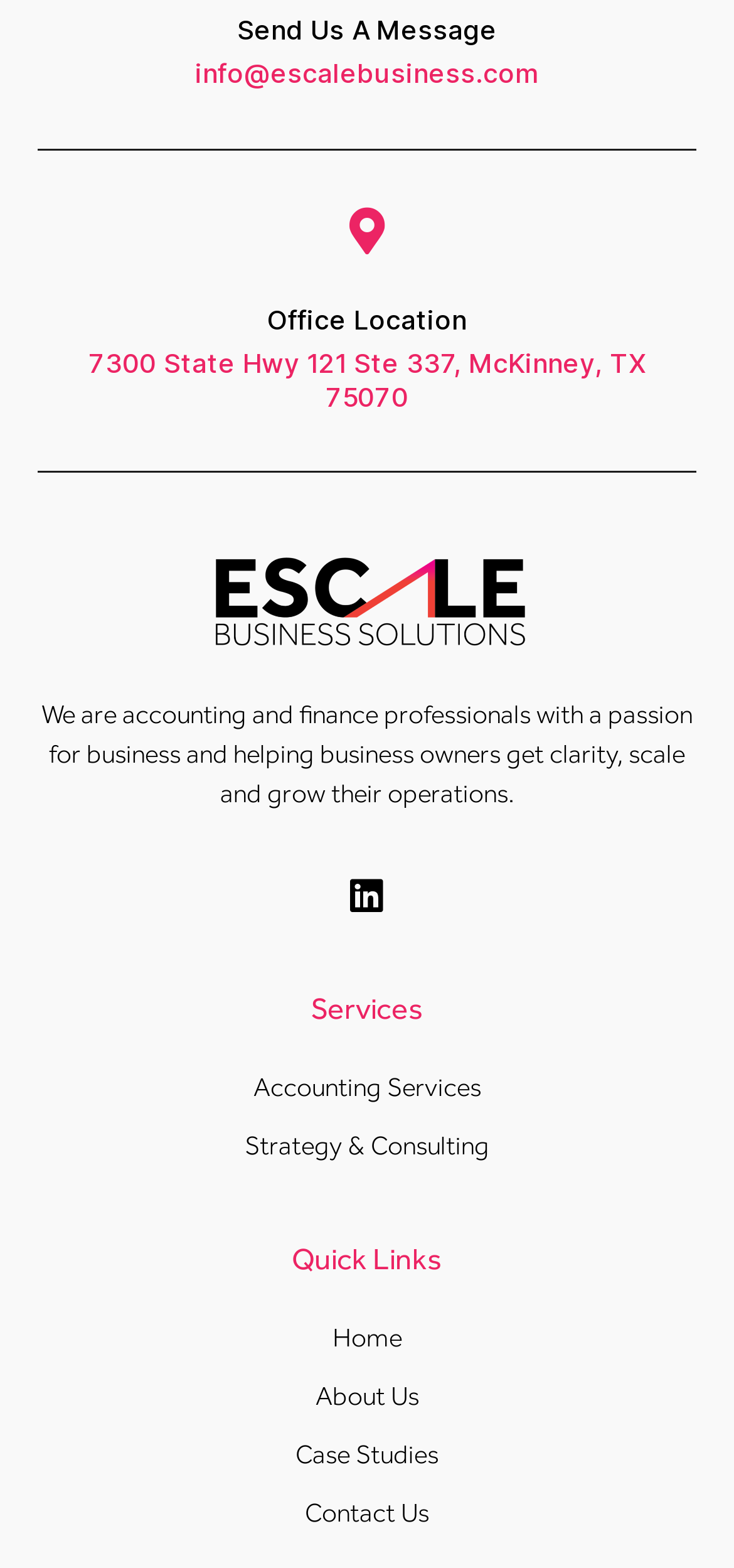What social media platform is linked to the business?
Answer the question with a single word or phrase, referring to the image.

Linkedin